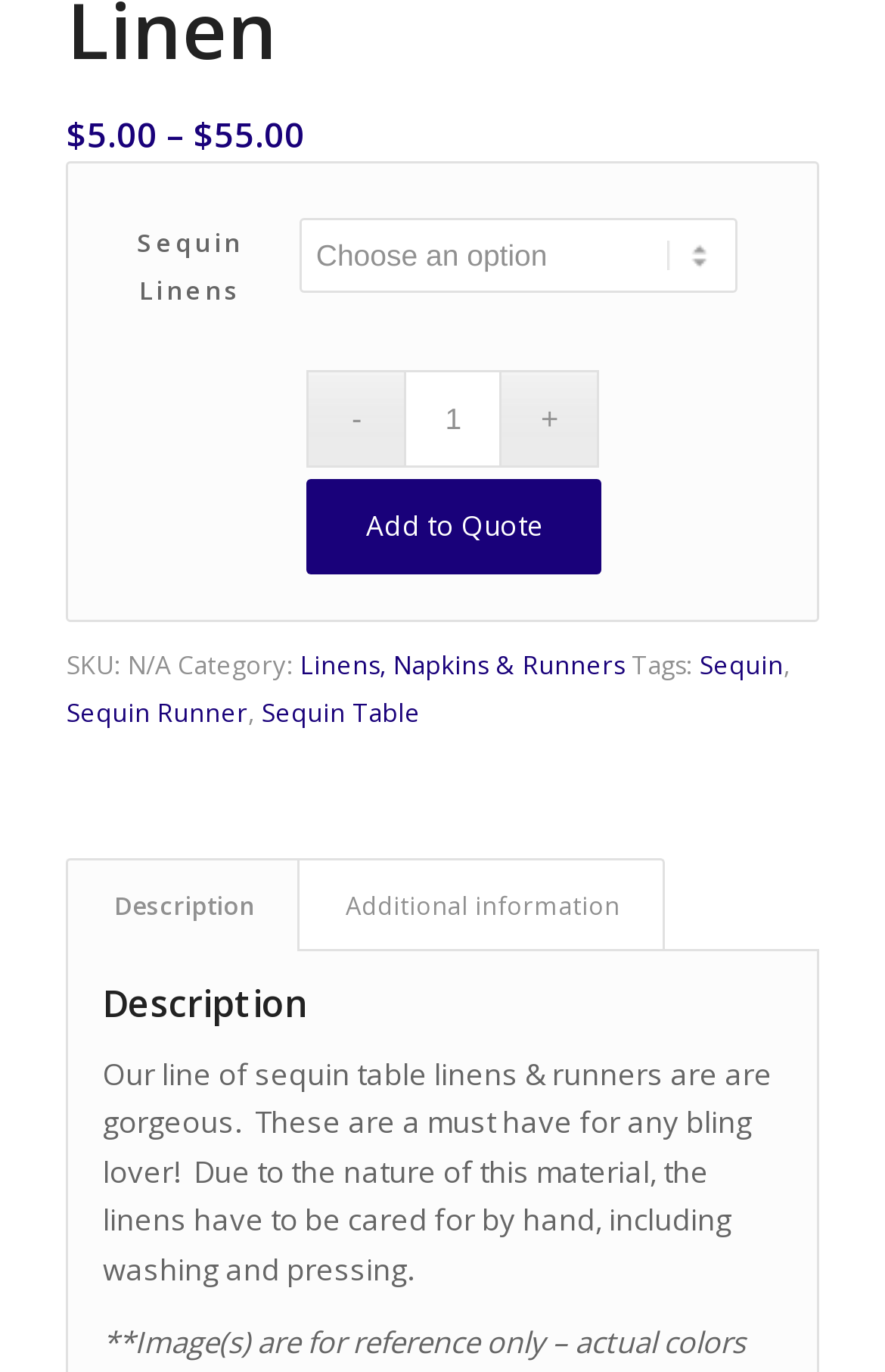Please identify the bounding box coordinates of the element I should click to complete this instruction: 'Increase quantity'. The coordinates should be given as four float numbers between 0 and 1, like this: [left, top, right, bottom].

[0.567, 0.269, 0.678, 0.341]